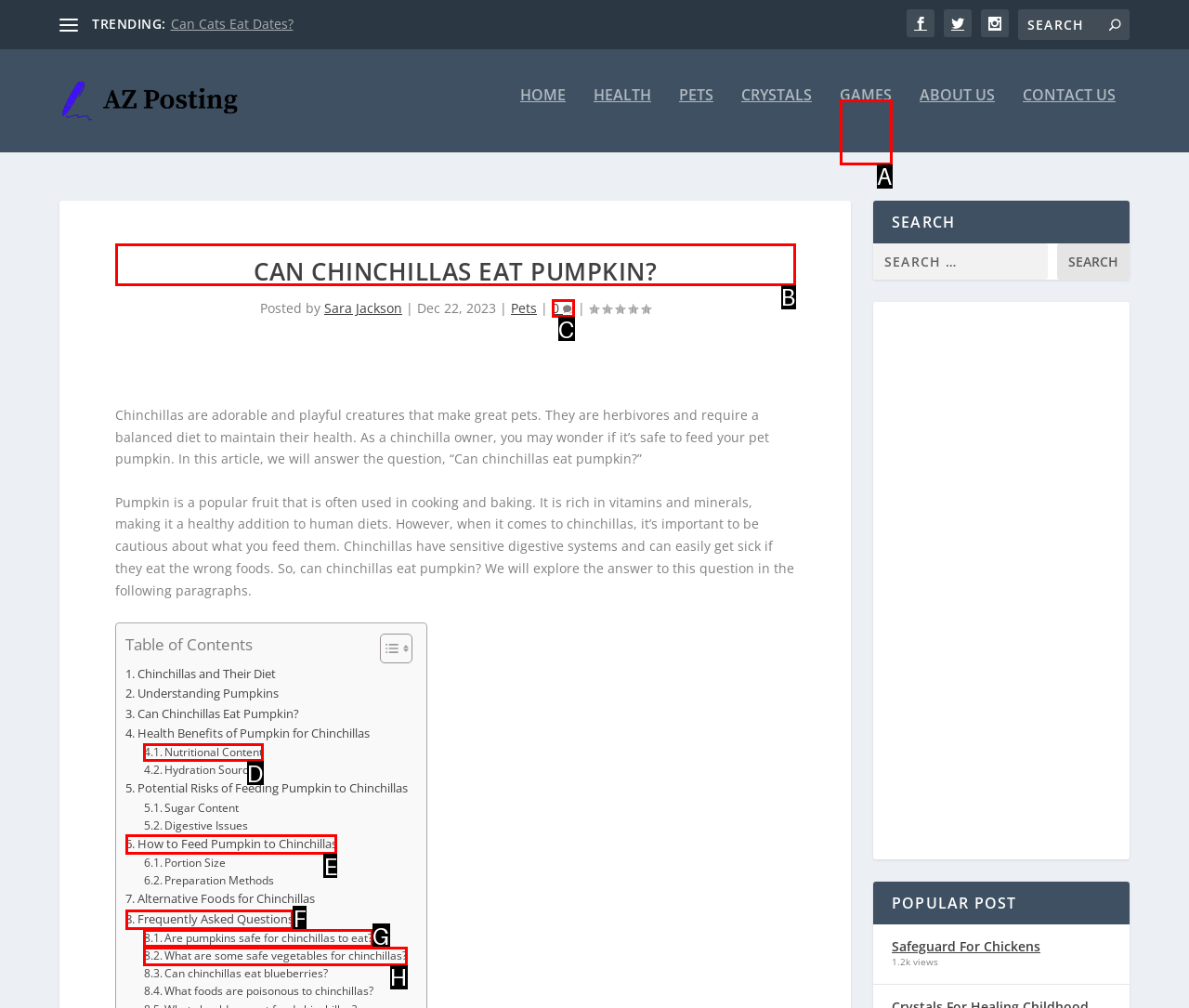Indicate which UI element needs to be clicked to fulfill the task: Read the article about Can Chinchillas Eat Pumpkin
Answer with the letter of the chosen option from the available choices directly.

B